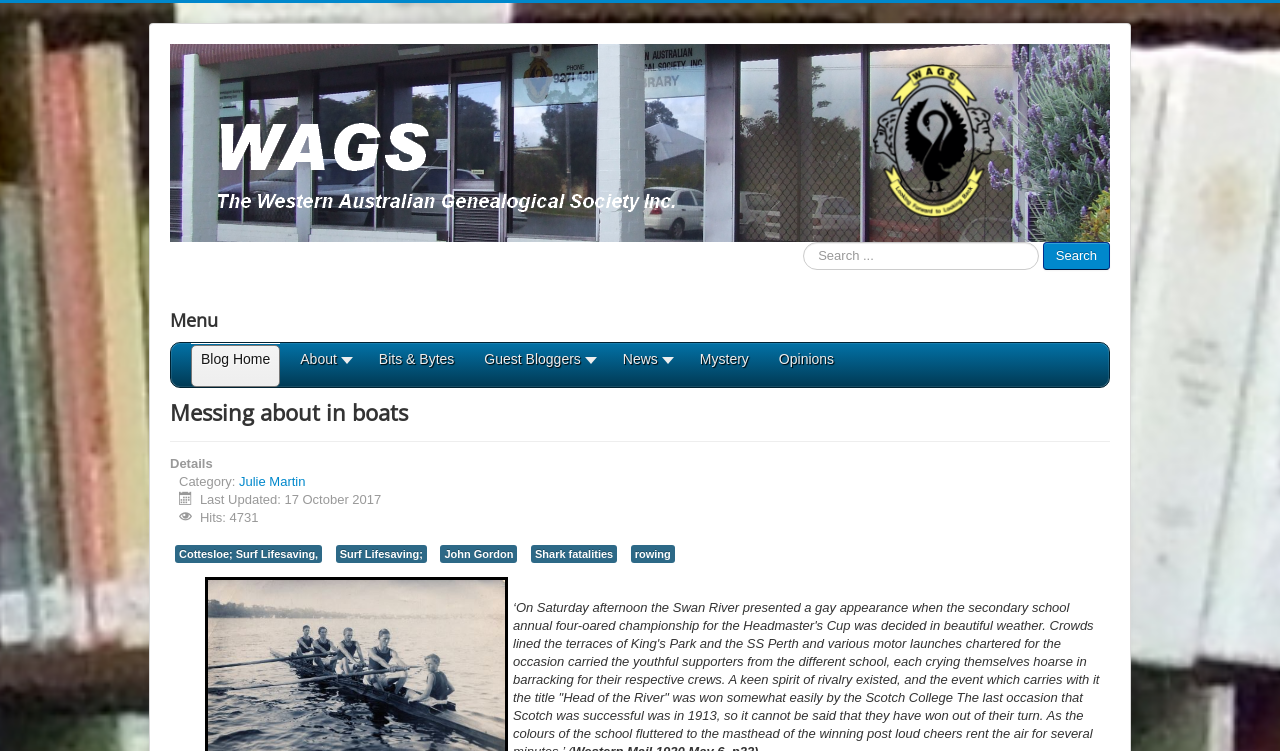What is the category of the current blog post?
Give a detailed response to the question by analyzing the screenshot.

The category of the current blog post can be found in the description list detail section, where it says 'Category: Julie Martin'.